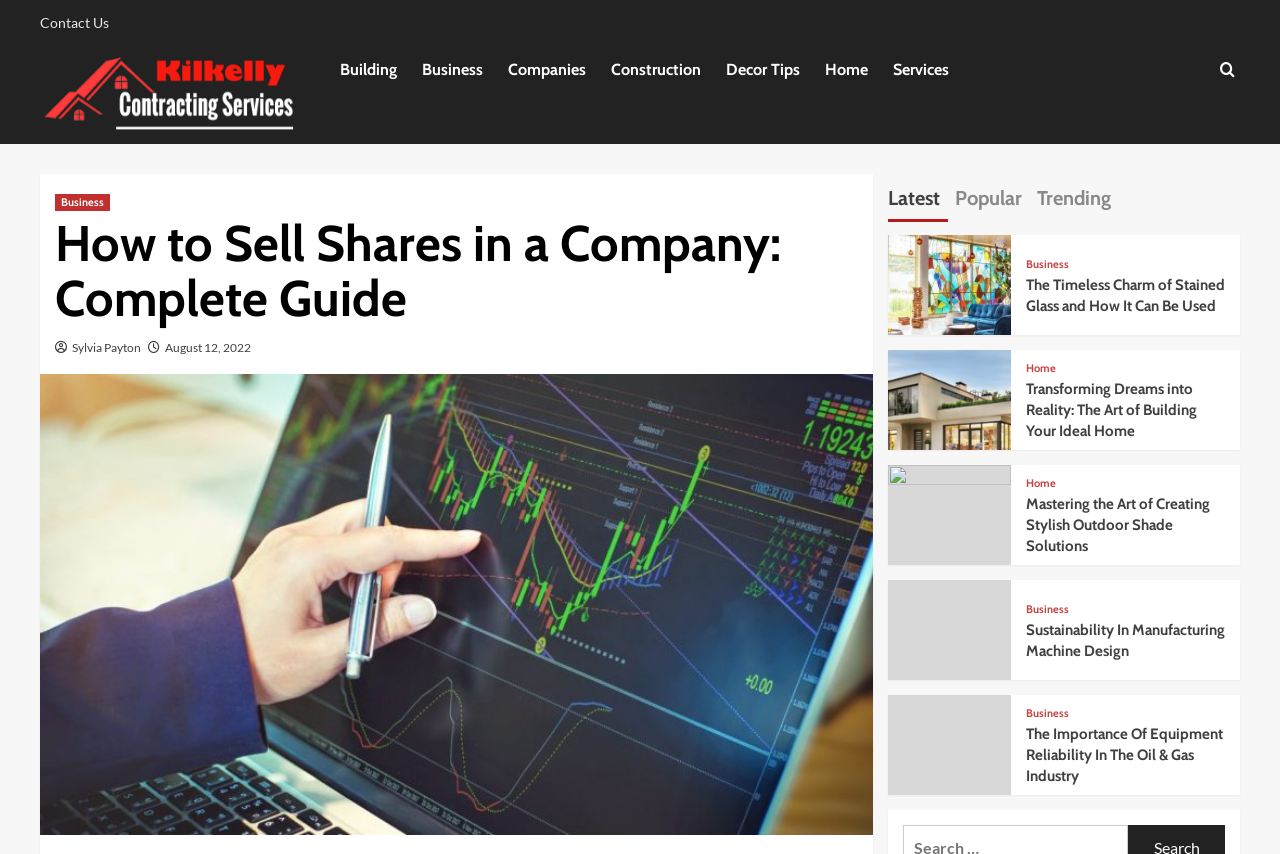Please identify the coordinates of the bounding box that should be clicked to fulfill this instruction: "Go to Home".

[0.645, 0.053, 0.698, 0.11]